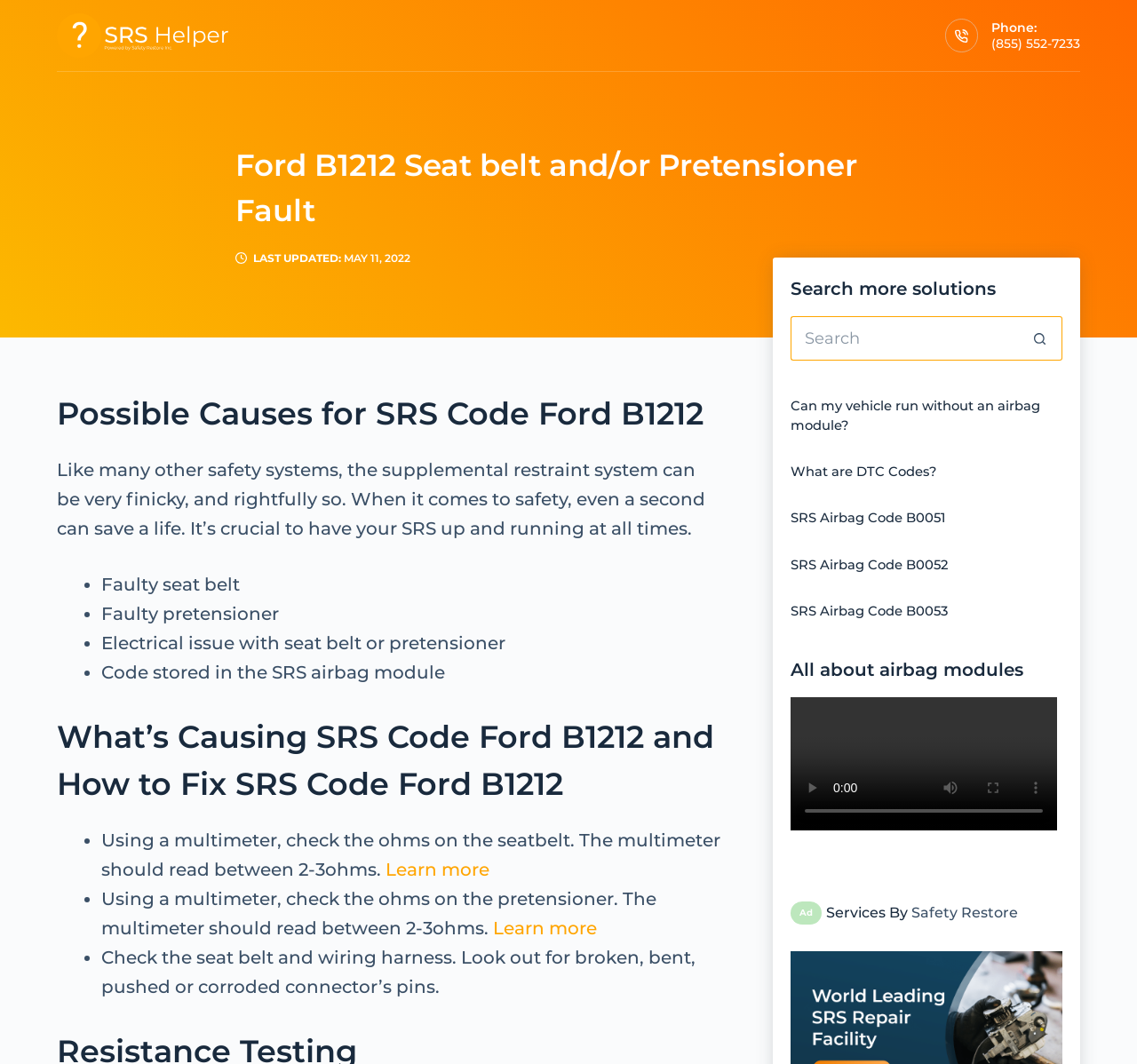Pinpoint the bounding box coordinates of the element you need to click to execute the following instruction: "Read the article about 'Can my vehicle run without an airbag module?'". The bounding box should be represented by four float numbers between 0 and 1, in the format [left, top, right, bottom].

[0.696, 0.374, 0.915, 0.407]